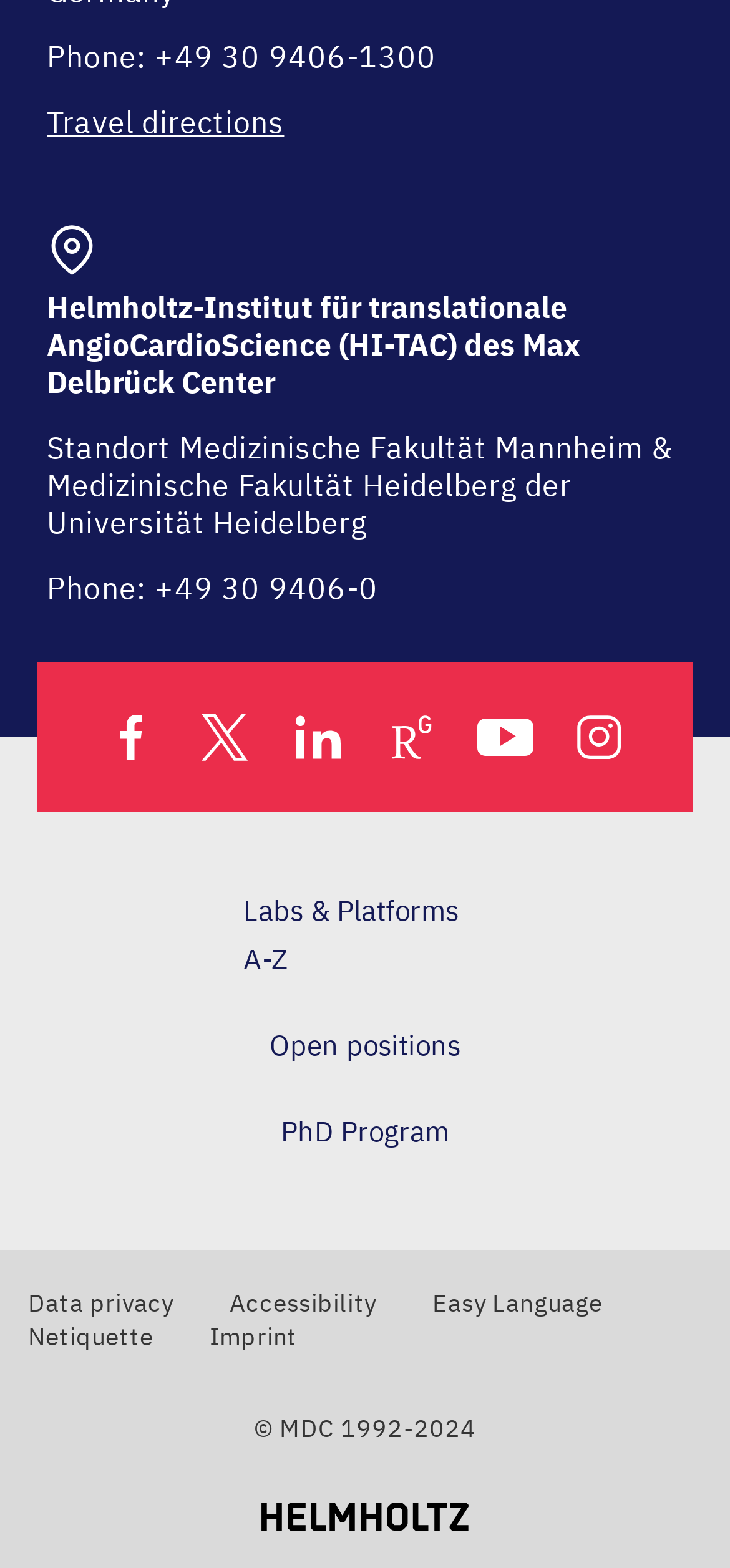Determine the bounding box coordinates of the clickable region to execute the instruction: "Follow Max Delbrück Center on Facebook". The coordinates should be four float numbers between 0 and 1, denoted as [left, top, right, bottom].

[0.141, 0.453, 0.218, 0.488]